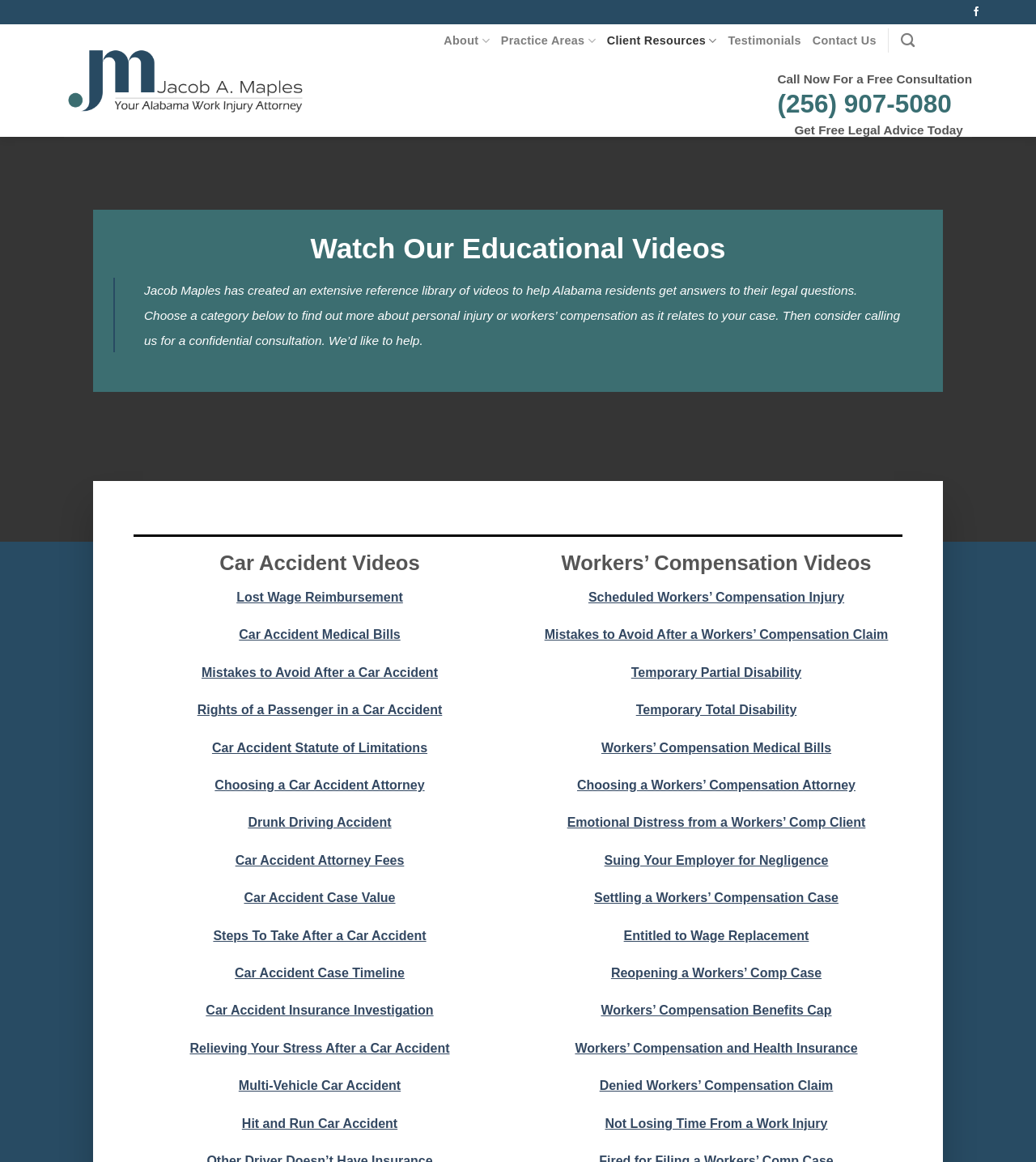Give a concise answer of one word or phrase to the question: 
What is the purpose of the educational videos?

To help Alabama residents get answers to their legal questions